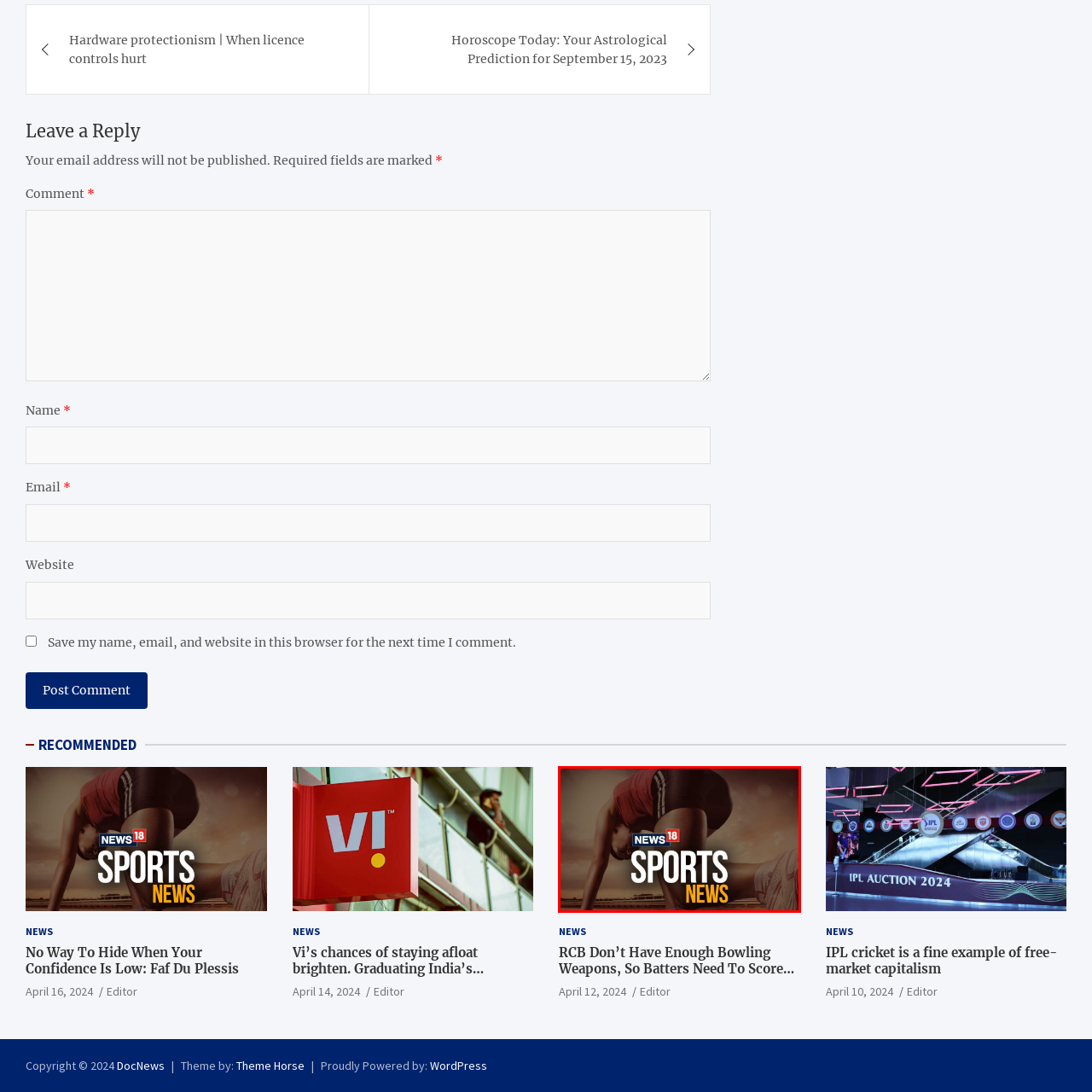Detail the visual elements present in the red-framed section of the image.

The image prominently features a dynamic and engaging sports-themed graphic. At the forefront, a female athlete is poised in a ready position on a running track, embodying determination and focus. She is dressed in athletic gear, with her body positioned low, suggesting movement and readiness for competition. The background is artistically blurred, evoking the intensity of a sporting event.

Overlaying this action-packed visual is bold text that states "NEWS18 SPORTS NEWS," signaling a focus on current sports events and updates. The combination of imagery and text creates a compelling invitation for viewers to engage with the latest in sports news, capturing the excitement and vigor associated with athletics. The design employs vibrant colors that enhance the energy inherent in sports reporting.